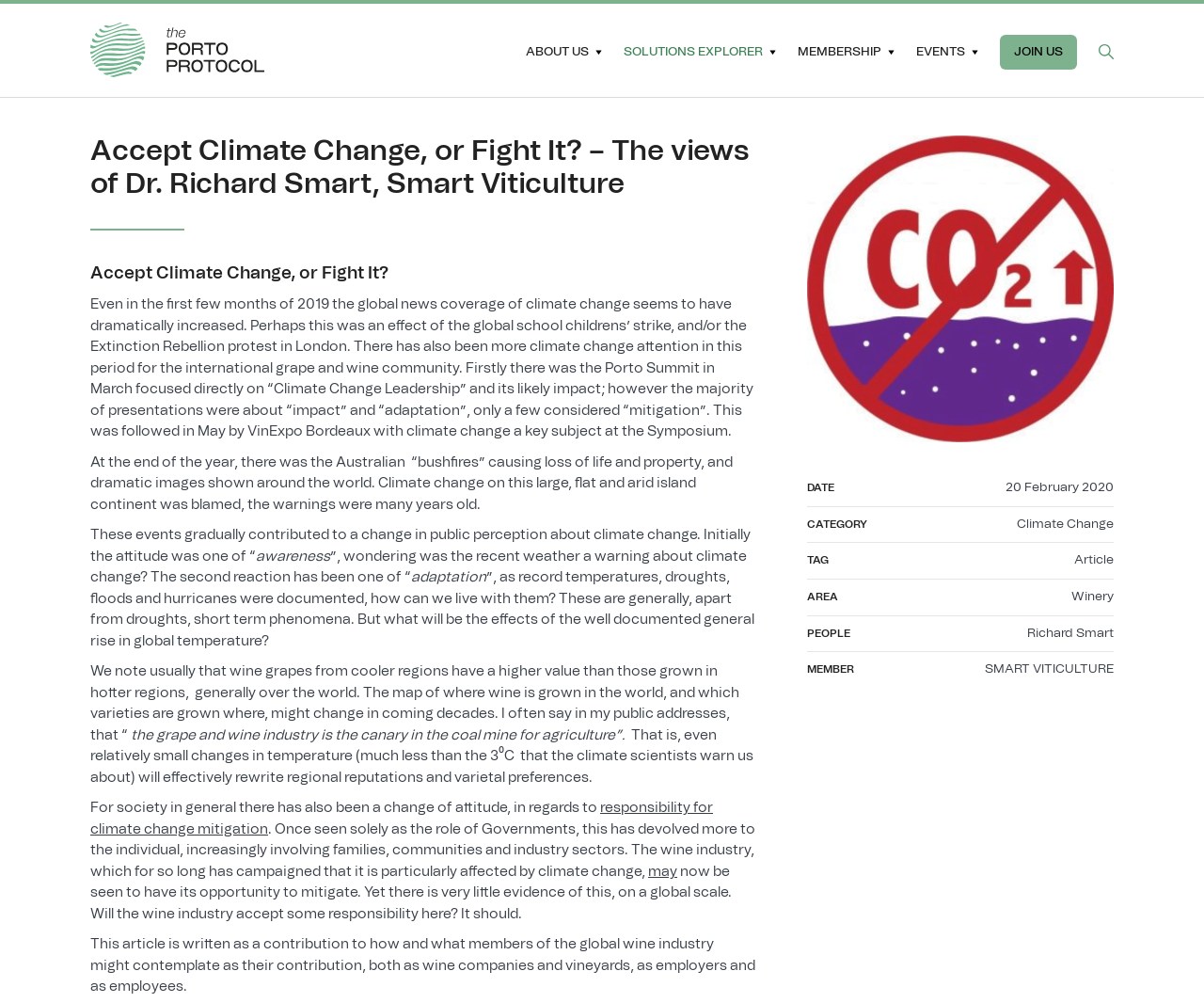Provide the bounding box coordinates, formatted as (top-left x, top-left y, bottom-right x, bottom-right y), with all values being floating point numbers between 0 and 1. Identify the bounding box of the UI element that matches the description: Membership

[0.662, 0.035, 0.743, 0.07]